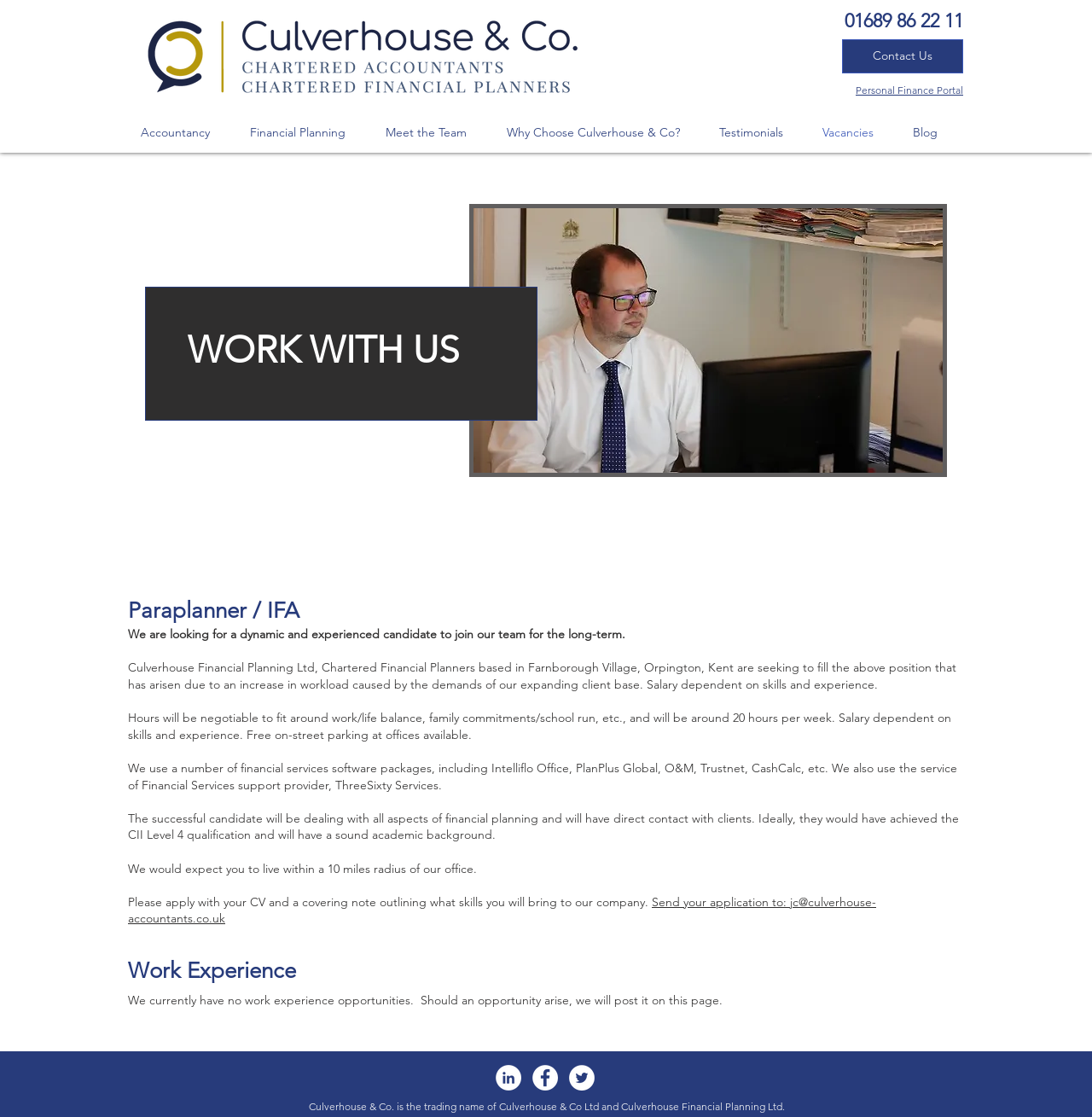Can you identify the bounding box coordinates of the clickable region needed to carry out this instruction: 'Visit the 'Personal Finance Portal''? The coordinates should be four float numbers within the range of 0 to 1, stated as [left, top, right, bottom].

[0.784, 0.075, 0.882, 0.086]